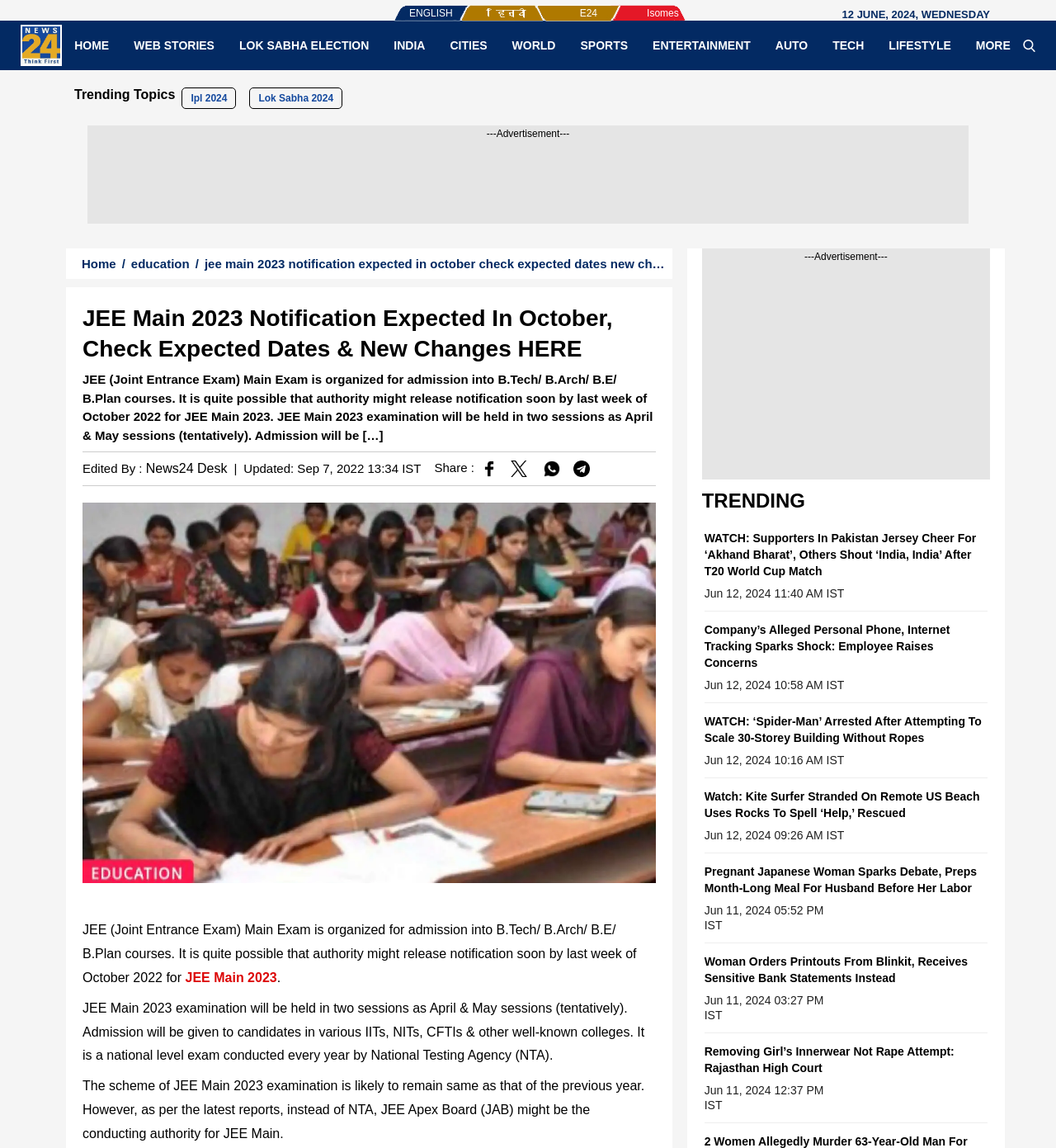What is the purpose of JEE Main Exam?
Please provide a single word or phrase as your answer based on the screenshot.

Admission into B.Tech/ B.Arch/ B.E/ B.Plan courses